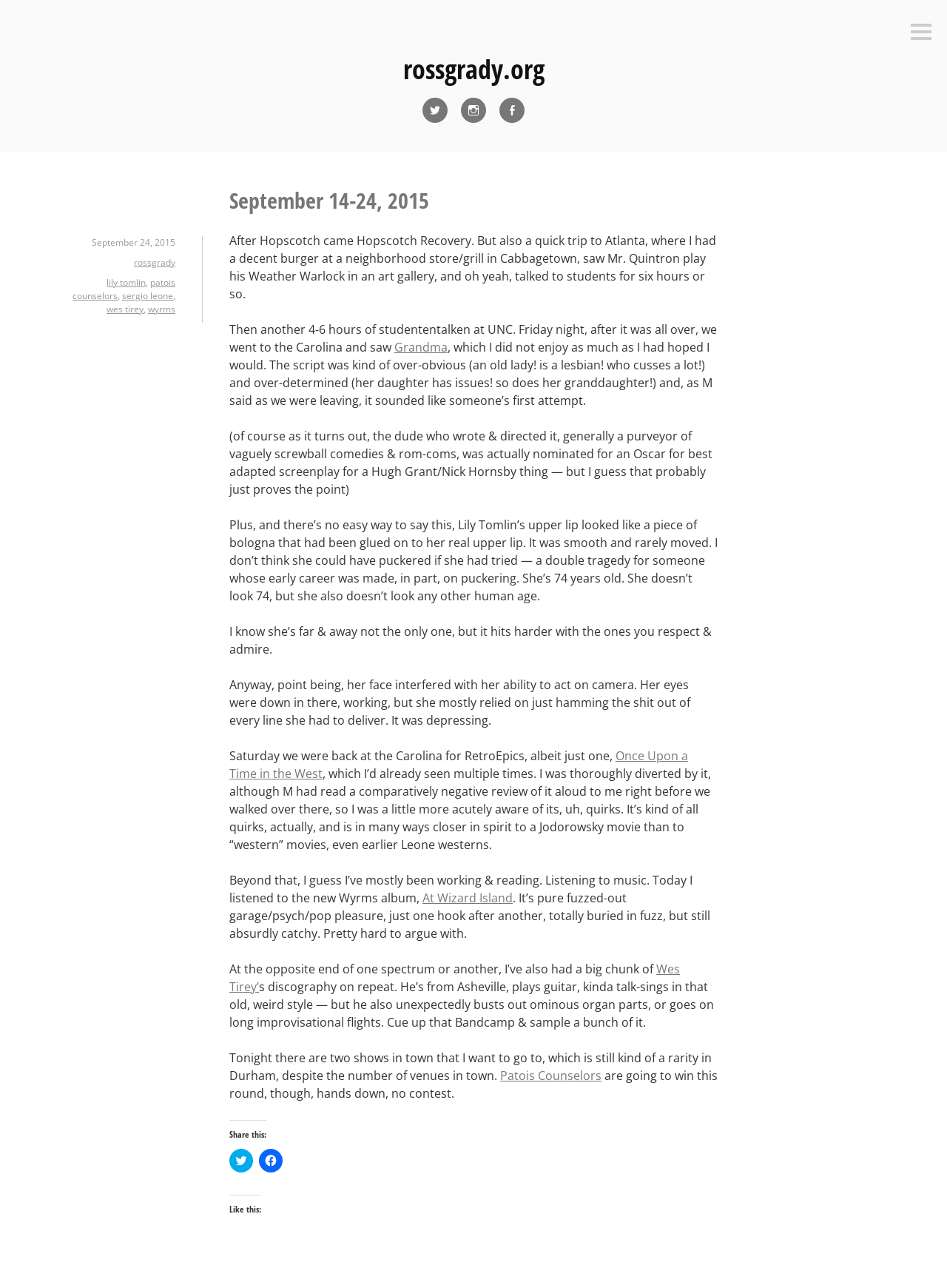Find the bounding box coordinates for the UI element that matches this description: "VR Products".

None